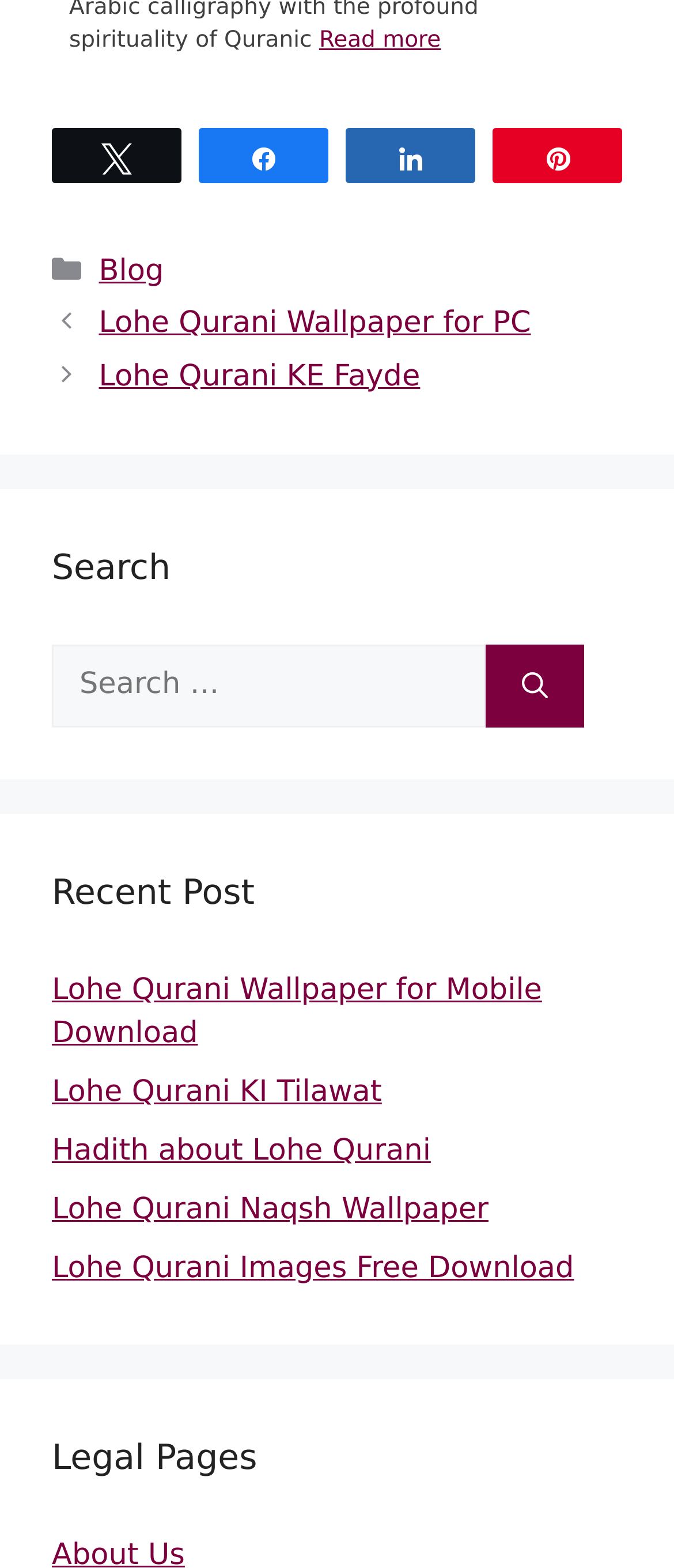Can you specify the bounding box coordinates of the area that needs to be clicked to fulfill the following instruction: "Search for something"?

[0.077, 0.411, 0.721, 0.464]